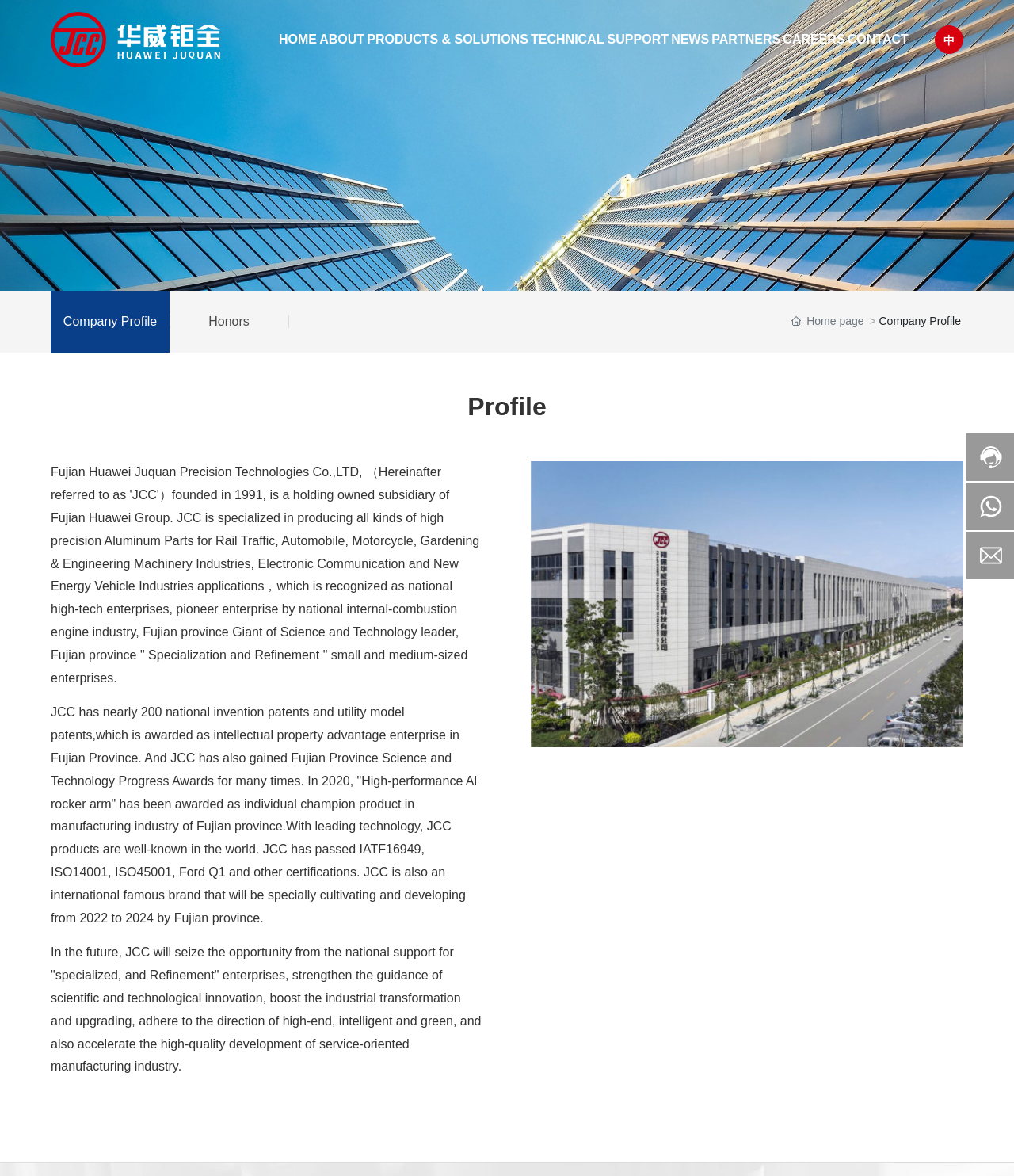What is the company name?
From the image, provide a succinct answer in one word or a short phrase.

Fujian Huawei Juquan Precision Technologies Co.,LTD